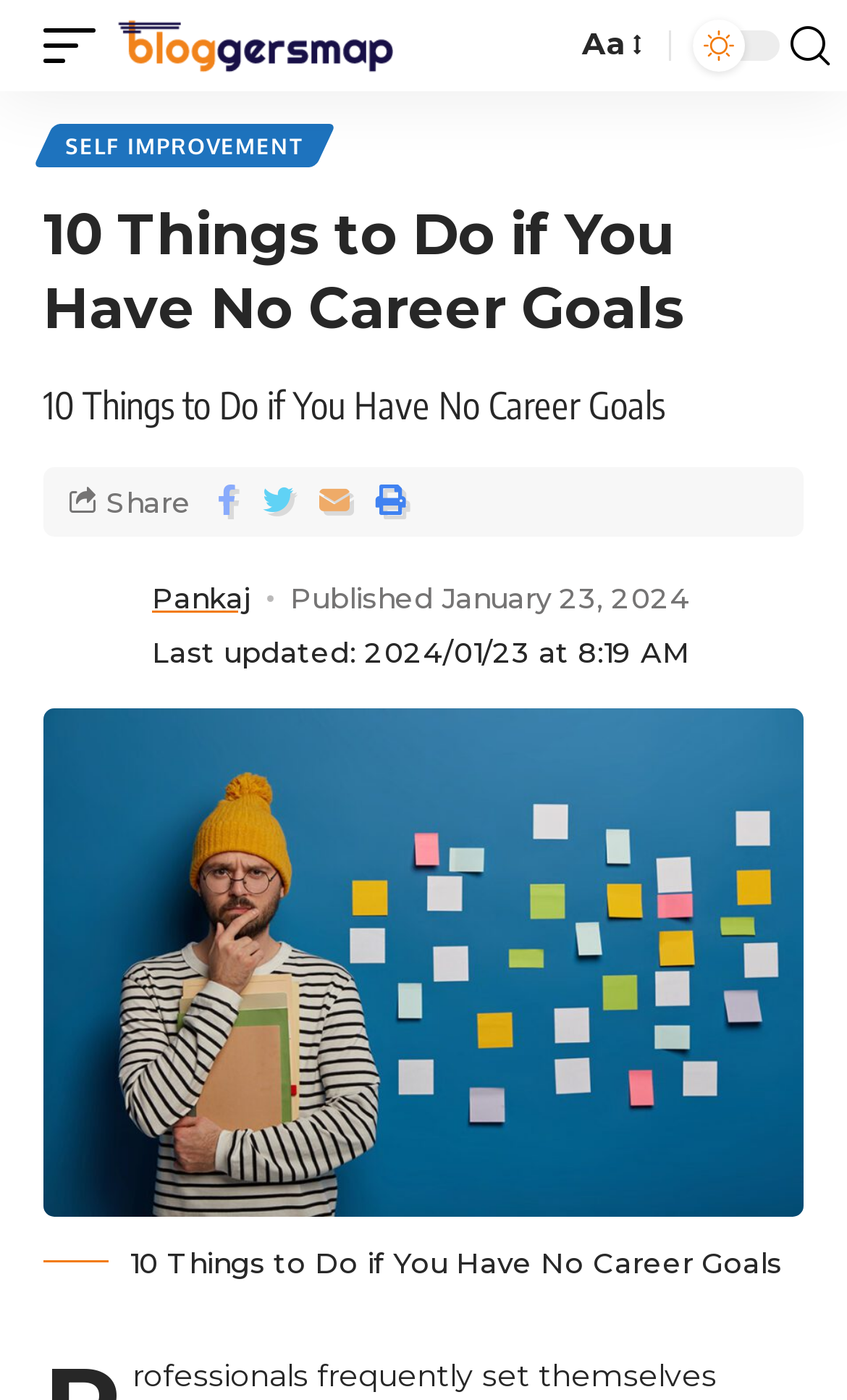Provide a brief response to the question using a single word or phrase: 
When was the article last updated?

2024/01/23 at 8:19 AM